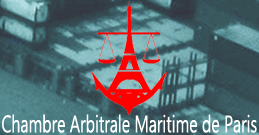Give a comprehensive caption that covers the entire image content.

The image features the emblem of the "Chambre Arbitrale Maritime de Paris," prominently displaying a stylized scale of justice balanced atop a design reminiscent of the Eiffel Tower, framed within a nautical theme. This visual represents the organization's focus on maritime arbitration, highlighting its commitment to resolving disputes effectively in the maritime sector. Below the emblem, the name "Chambre Arbitrale Maritime de Paris" is elegantly inscribed in white, reinforcing its identity and affiliation with international maritime activities. The backdrop suggests a connection to shipping, possibly depicting containers or goods, further emphasizing the chamber's role in arbitration related to this industry.